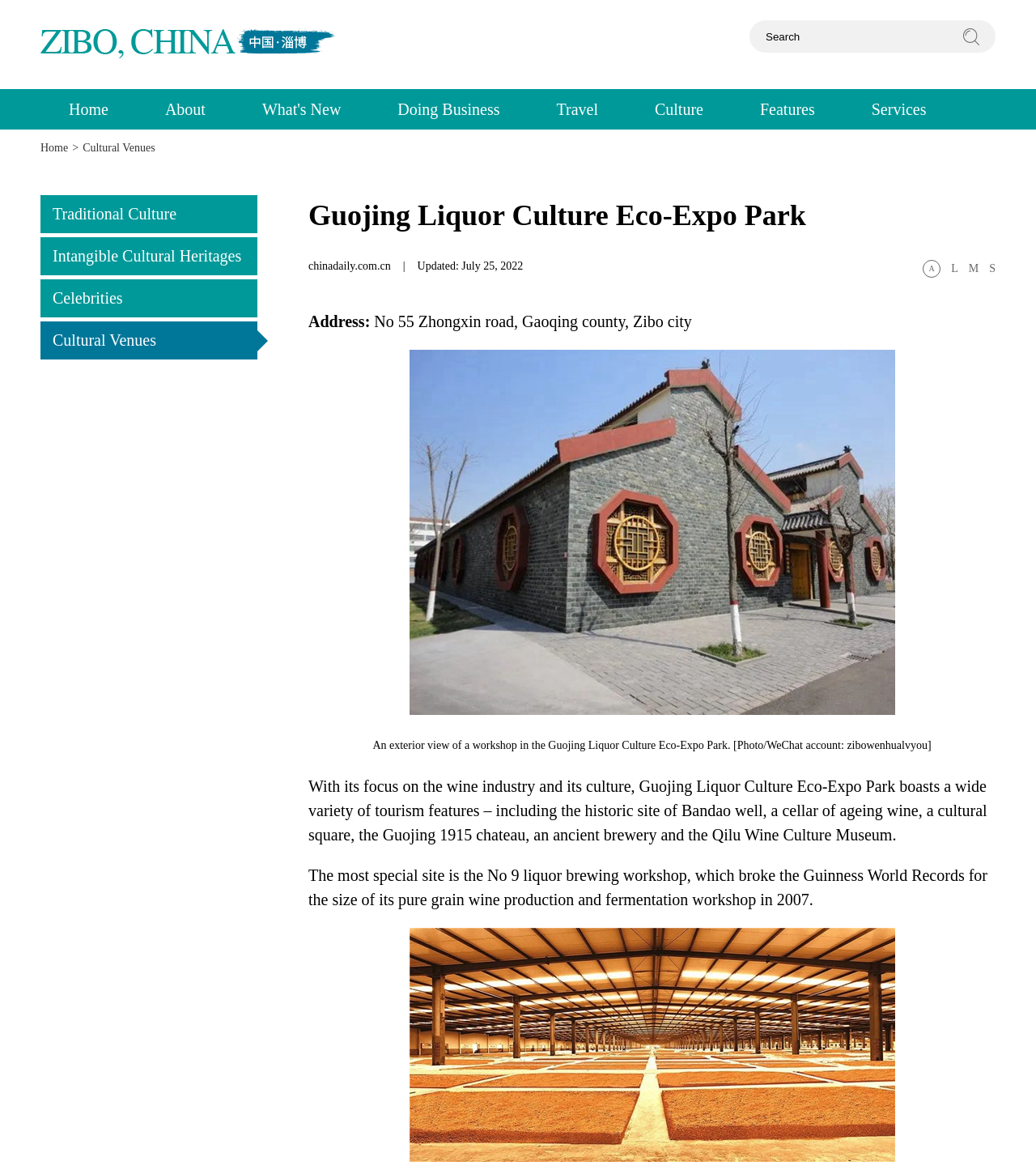Can you find the bounding box coordinates of the area I should click to execute the following instruction: "Read about the historic site of Bandao well"?

[0.298, 0.662, 0.953, 0.719]